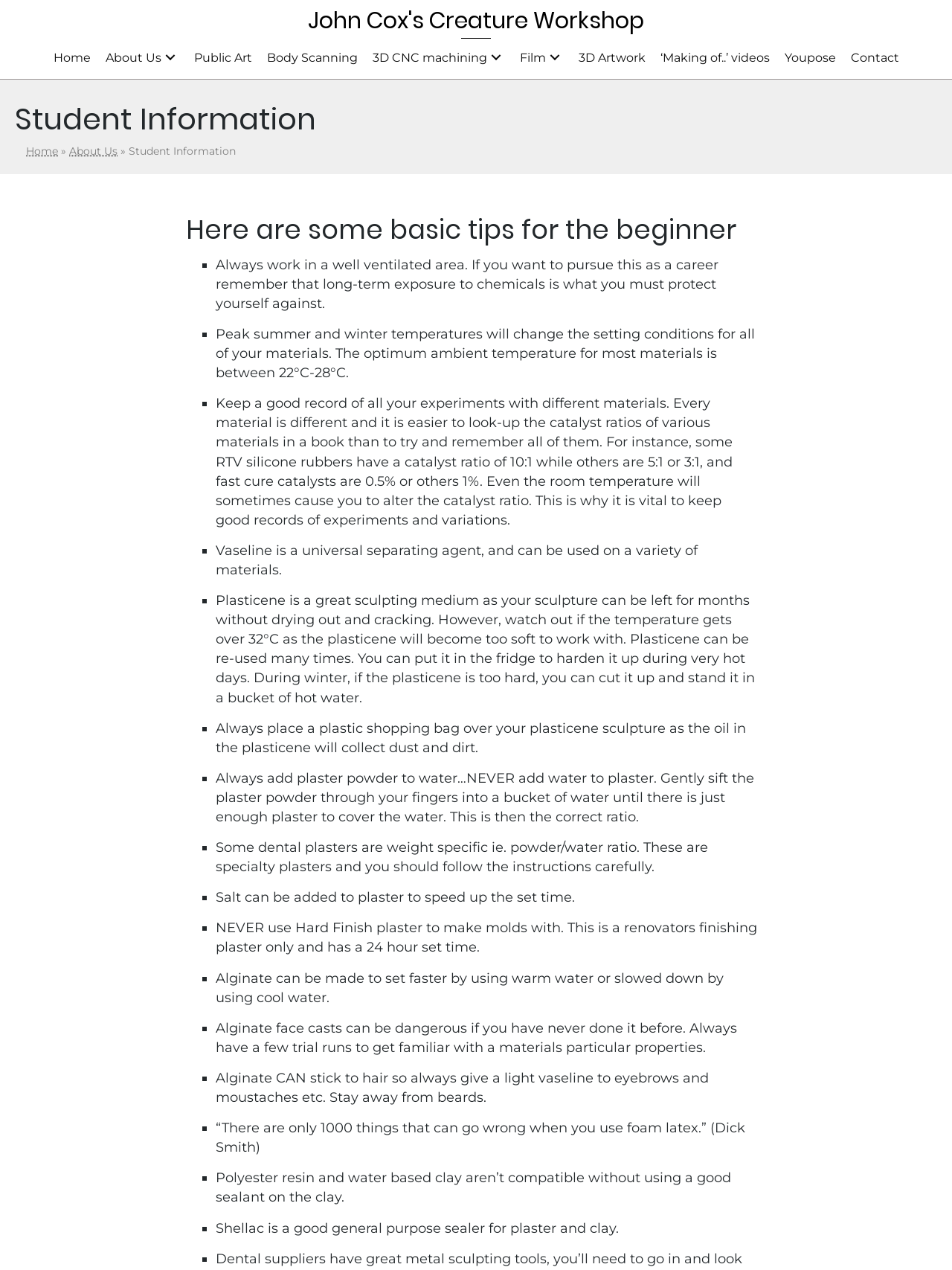What is the purpose of Vaseline?
Please provide a single word or phrase as your answer based on the screenshot.

Universal separating agent